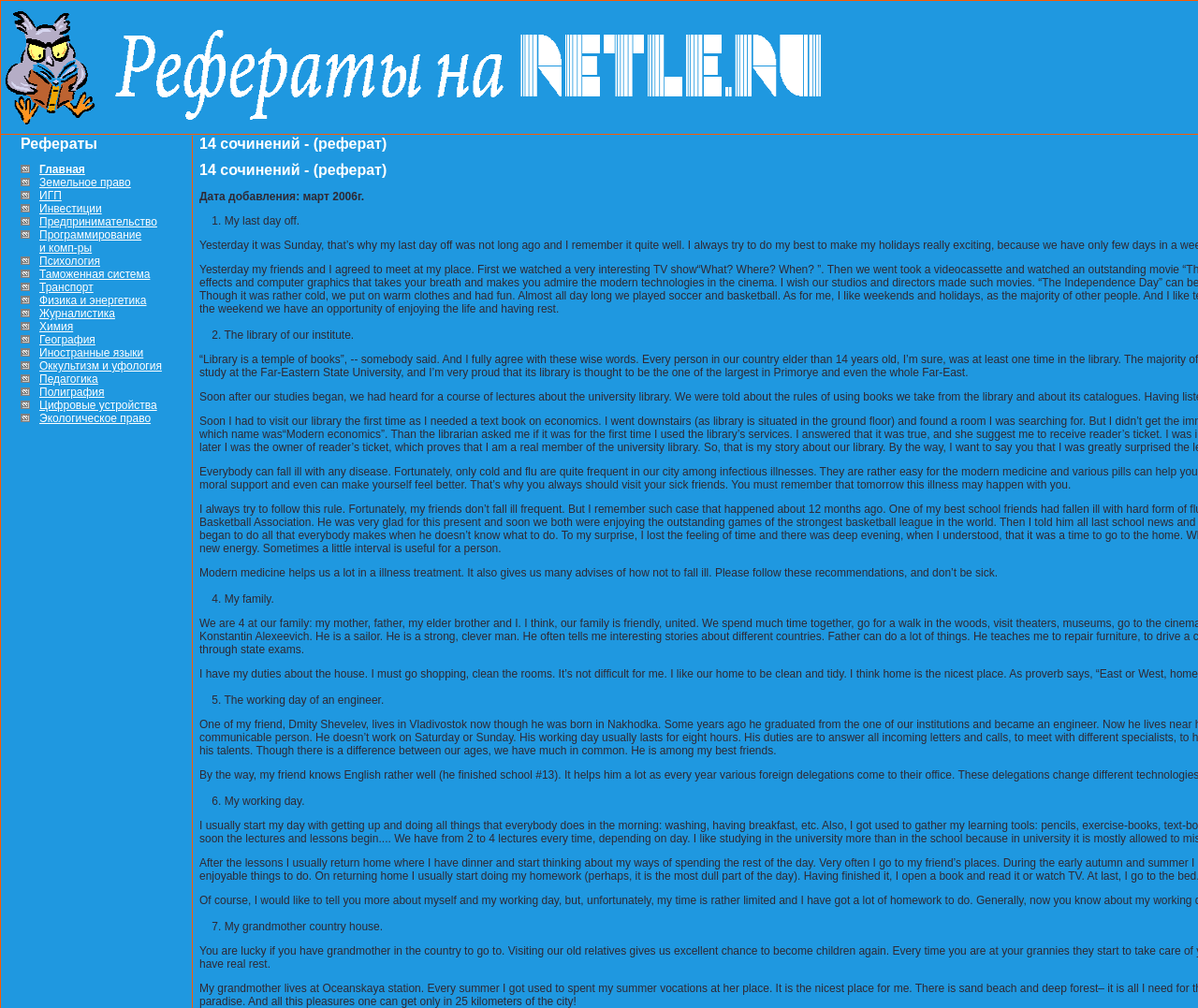Determine the bounding box coordinates of the clickable region to carry out the instruction: "Click on the 'Экологическое право' link".

[0.033, 0.409, 0.126, 0.422]